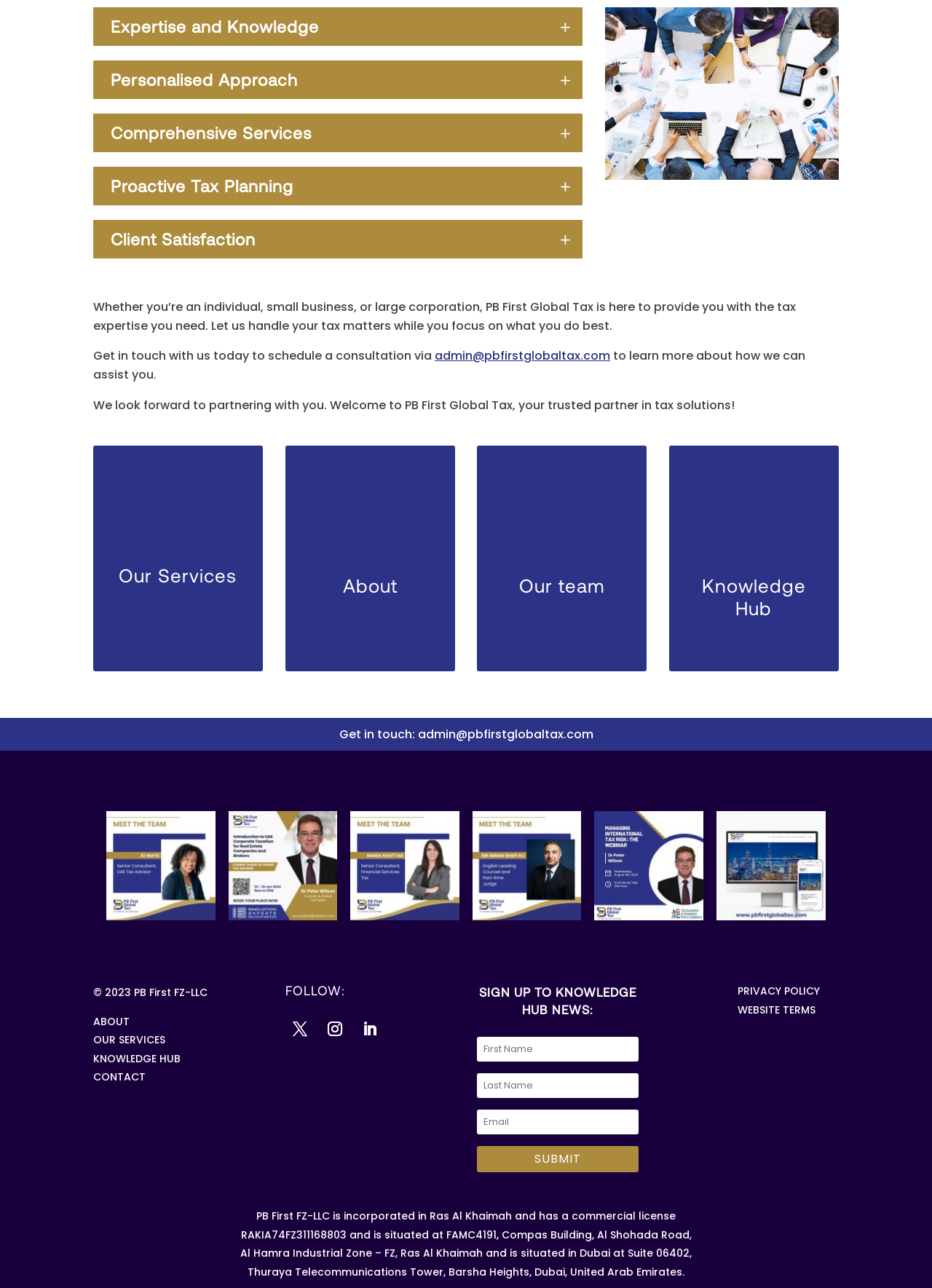Can you provide the bounding box coordinates for the element that should be clicked to implement the instruction: "Explore the knowledge hub"?

[0.737, 0.445, 0.881, 0.499]